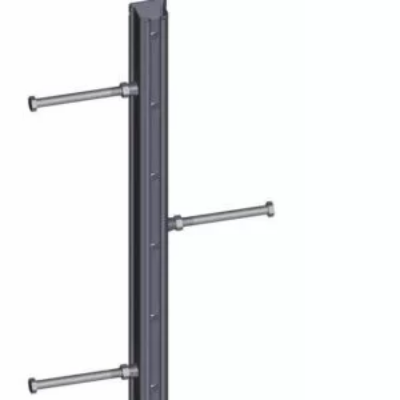What type of movement do the trolleys facilitate?
Based on the image, answer the question with as much detail as possible.

The trolleys of the Turvatikas TBA-1 Safety ladder system facilitate smooth vertical movement, which enhances usability and allows for efficient access to elevated areas, making it a crucial feature of the system.